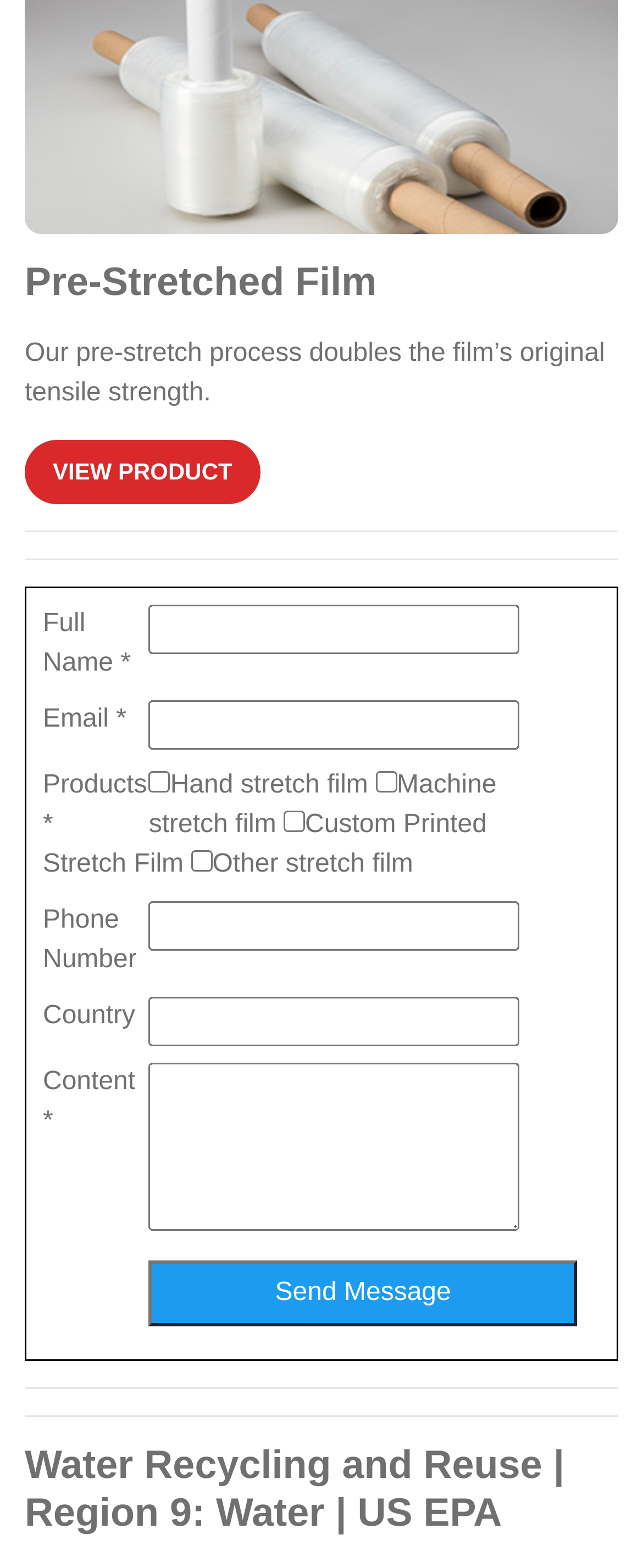Please identify the bounding box coordinates of the element that needs to be clicked to perform the following instruction: "Click on the 'VIEW PRODUCT' link".

[0.038, 0.281, 0.405, 0.321]